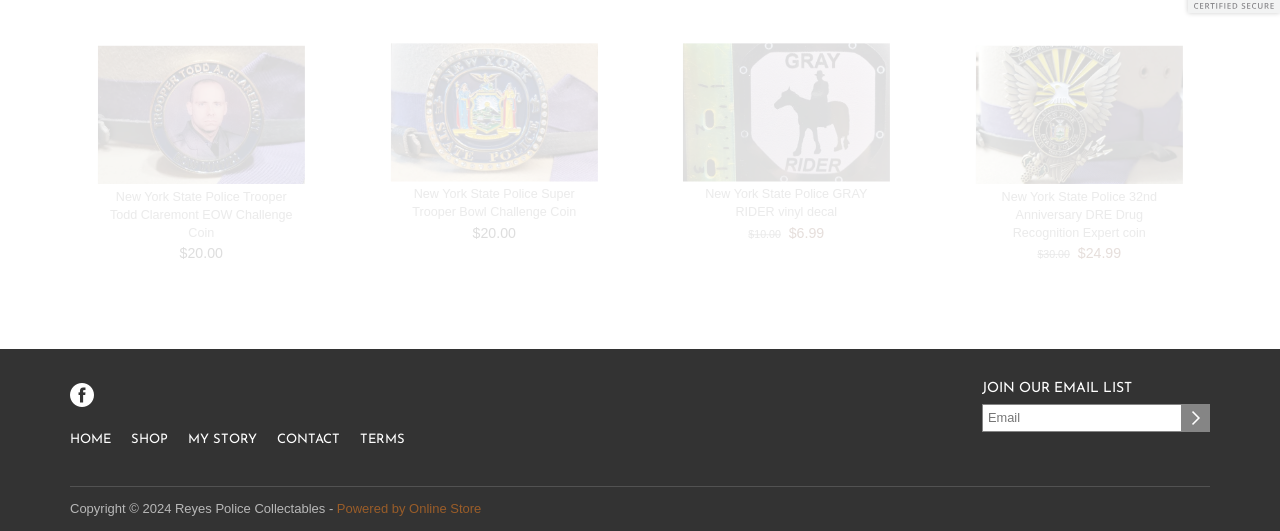Give a concise answer of one word or phrase to the question: 
What is the purpose of the textbox with the label 'Email'?

To join the email list